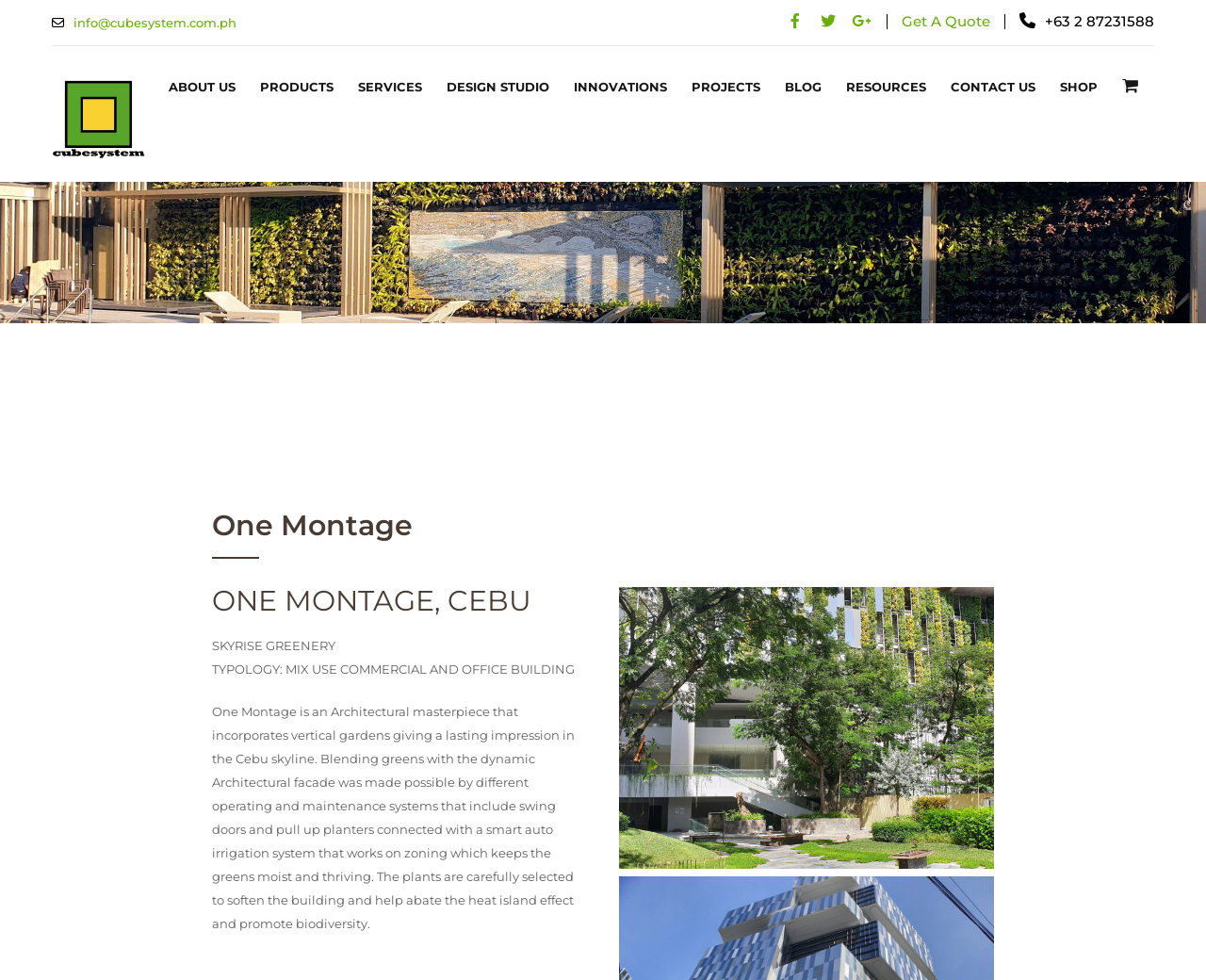Please determine the bounding box coordinates for the UI element described as: "Get A Quote".

[0.748, 0.012, 0.821, 0.031]